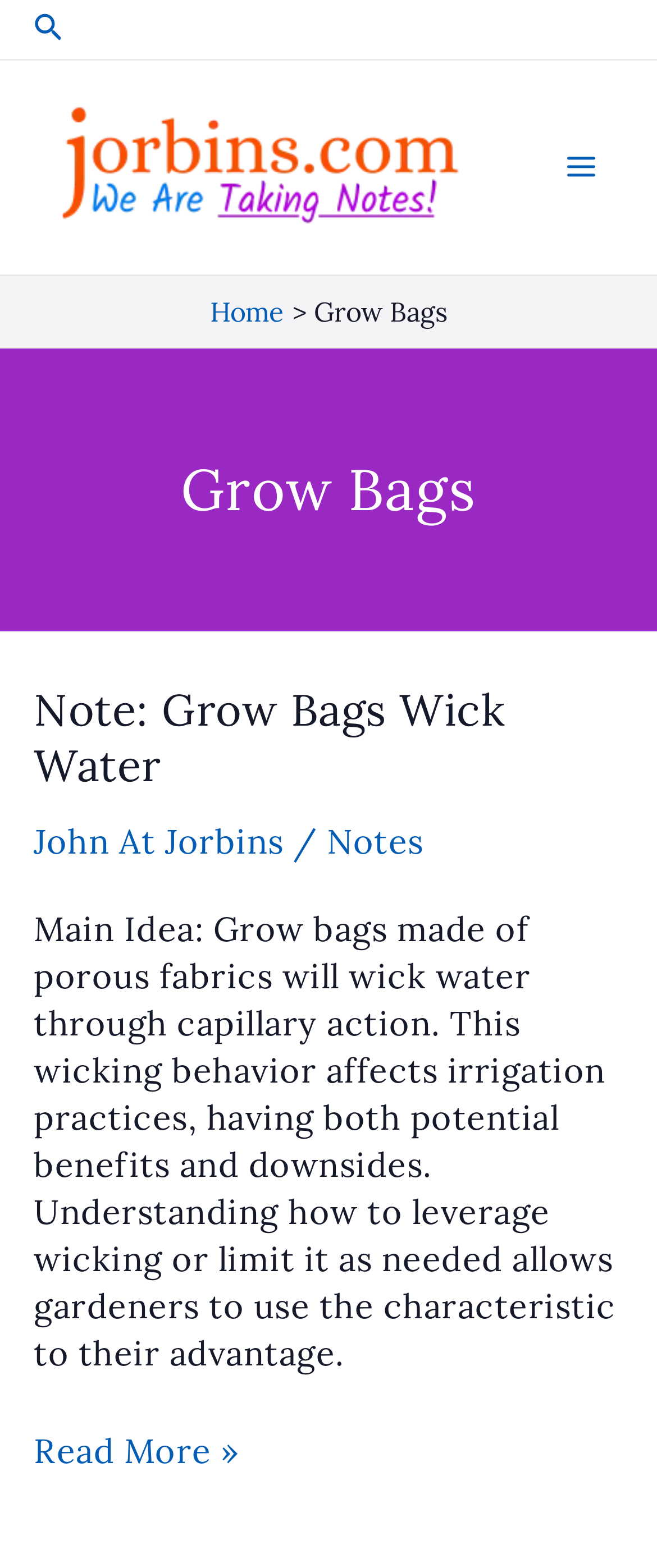Identify the bounding box coordinates of the area that should be clicked in order to complete the given instruction: "Search for something". The bounding box coordinates should be four float numbers between 0 and 1, i.e., [left, top, right, bottom].

[0.051, 0.005, 0.098, 0.033]